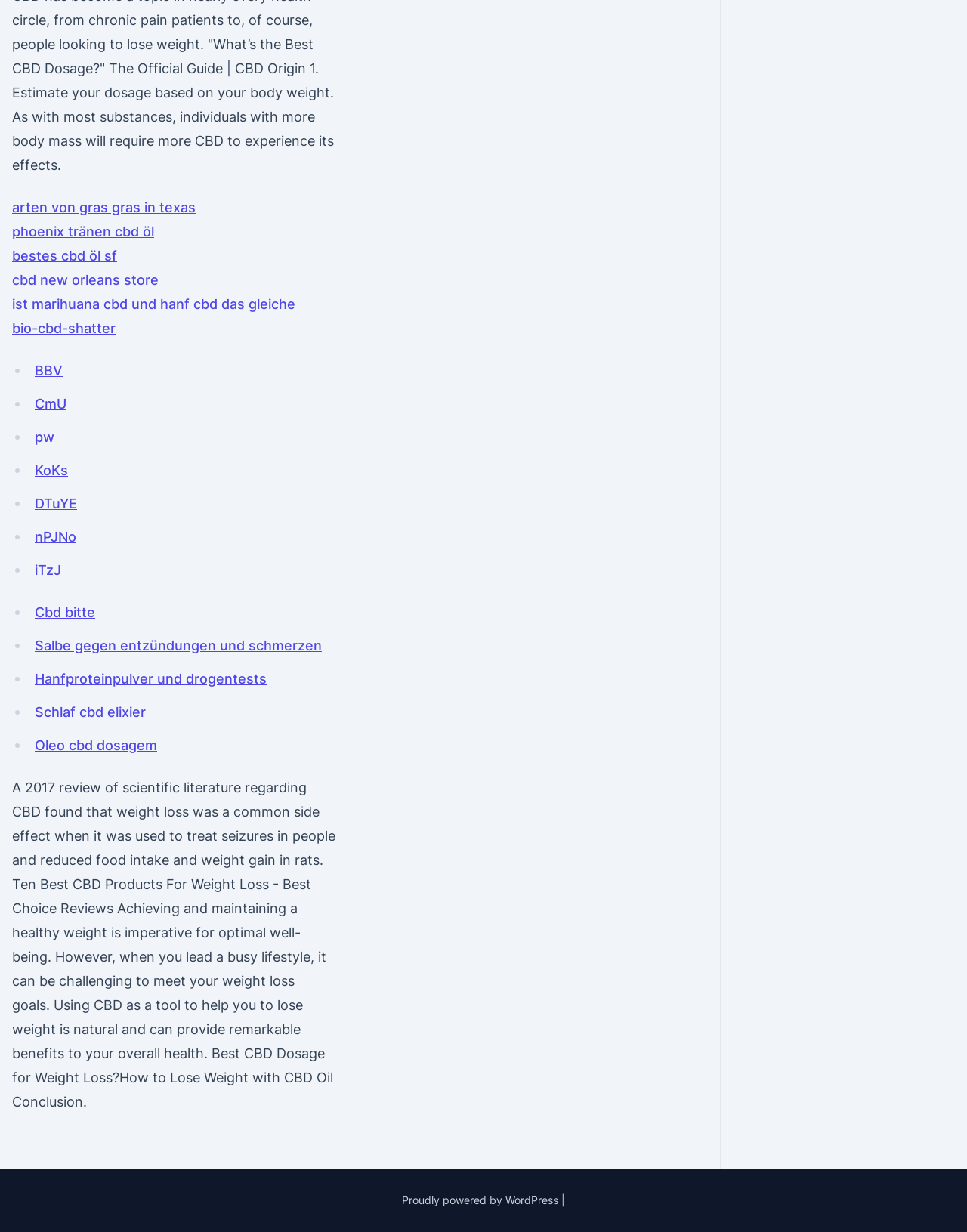Identify the bounding box coordinates of the area you need to click to perform the following instruction: "click on the link about CBD oil in Texas".

[0.012, 0.162, 0.202, 0.175]